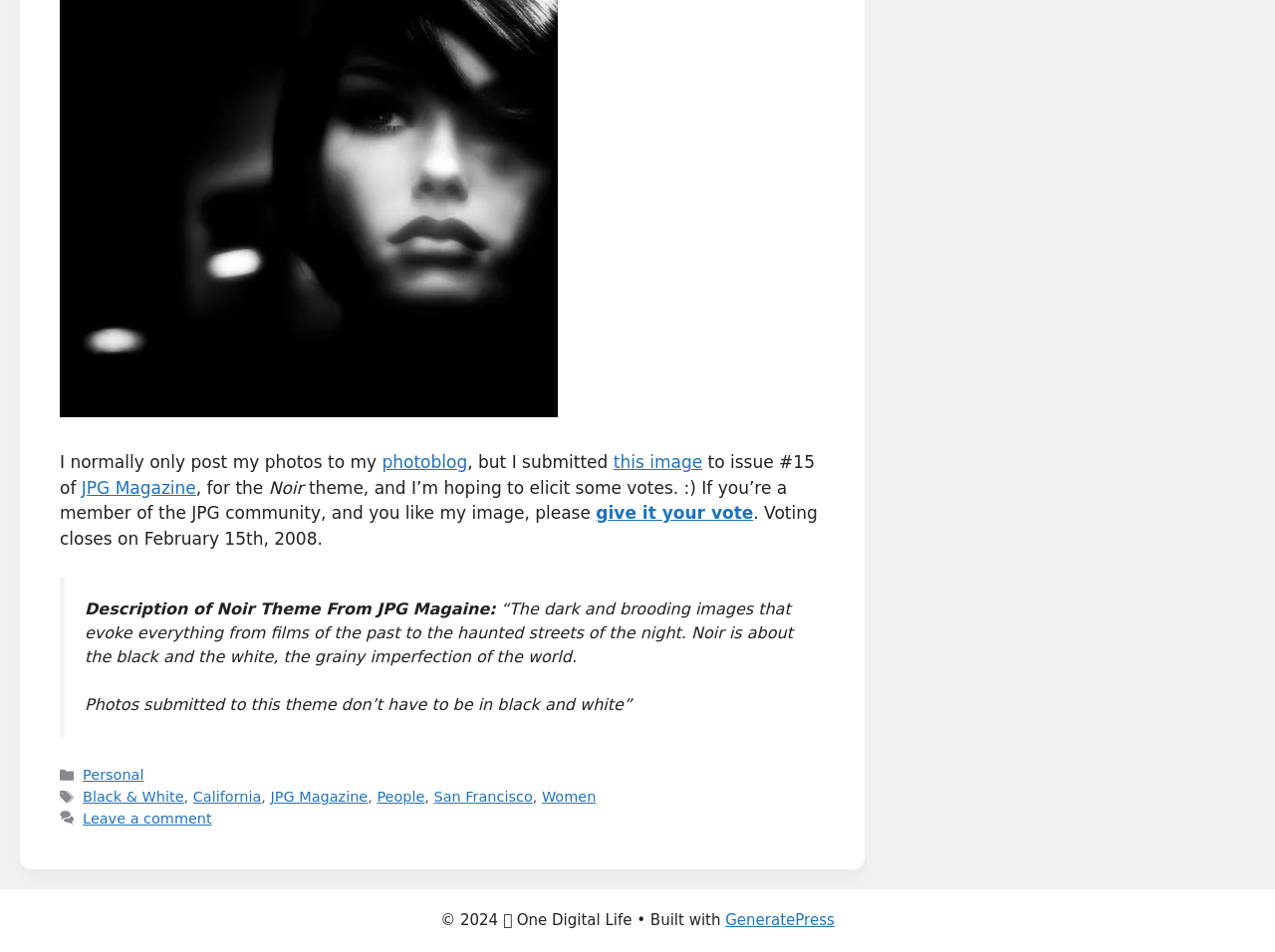What is the name of the website's theme?
Respond to the question with a well-detailed and thorough answer.

The name of the website's theme can be found in the footer section of the webpage, where it is mentioned that the website was 'Built with GeneratePress'.